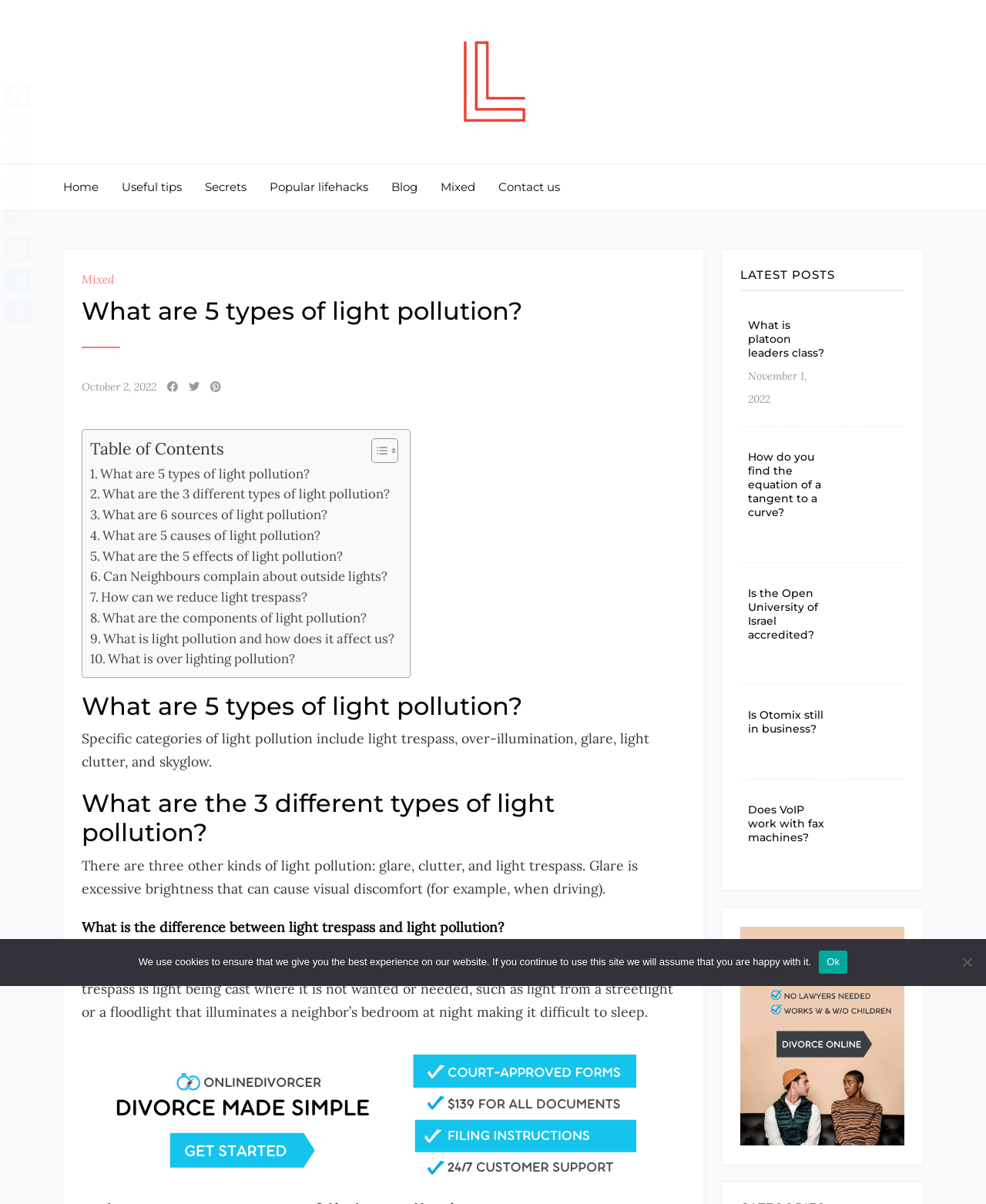Calculate the bounding box coordinates of the UI element given the description: "October 2, 2022".

[0.083, 0.311, 0.159, 0.331]